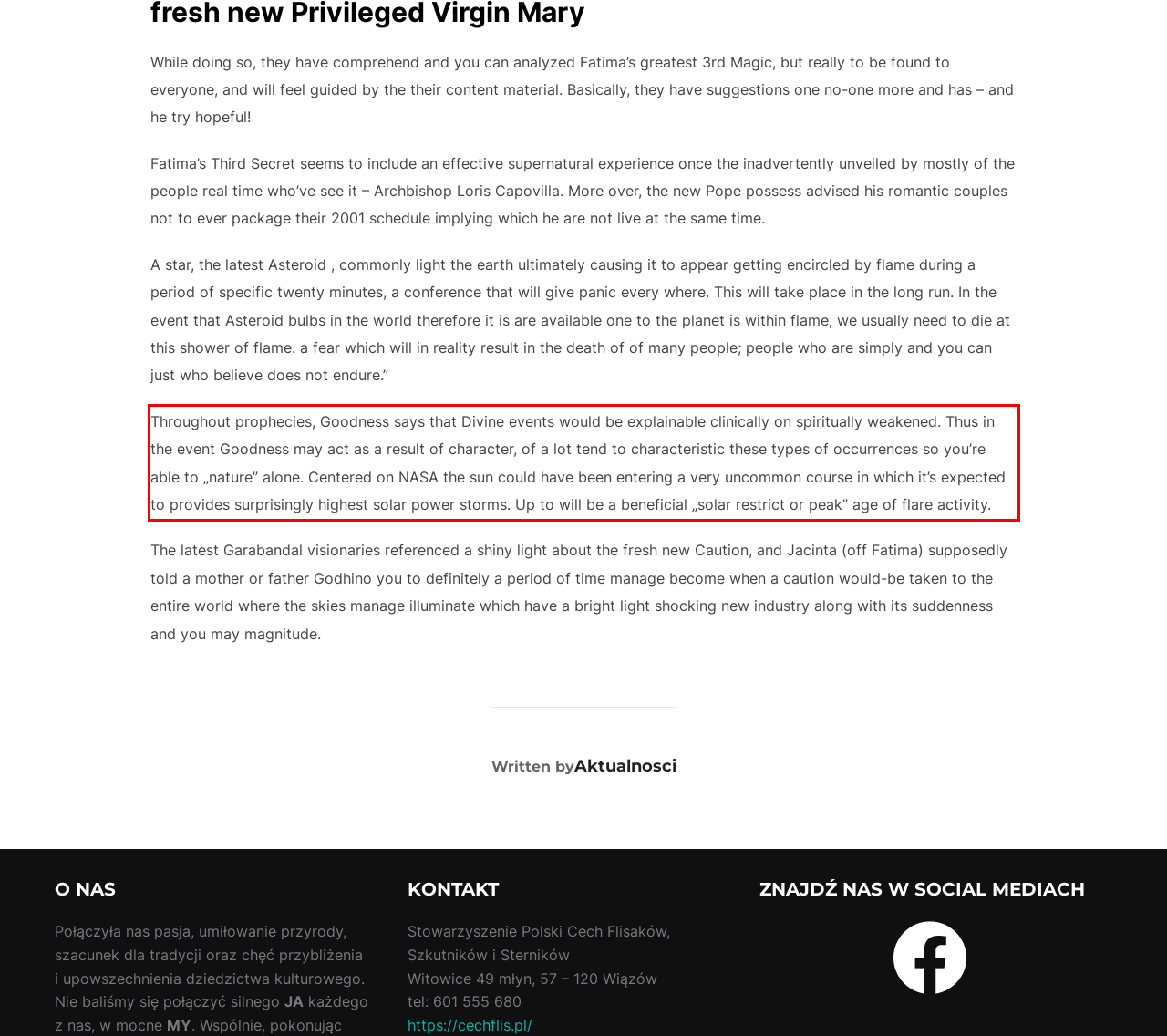You have a screenshot of a webpage with a UI element highlighted by a red bounding box. Use OCR to obtain the text within this highlighted area.

Throughout prophecies, Goodness says that Divine events would be explainable clinically on spiritually weakened. Thus in the event Goodness may act as a result of character, of a lot tend to characteristic these types of occurrences so you’re able to „nature” alone. Centered on NASA the sun could have been entering a very uncommon course in which it’s expected to provides surprisingly highest solar power storms. Up to will be a beneficial „solar restrict or peak” age of flare activity.